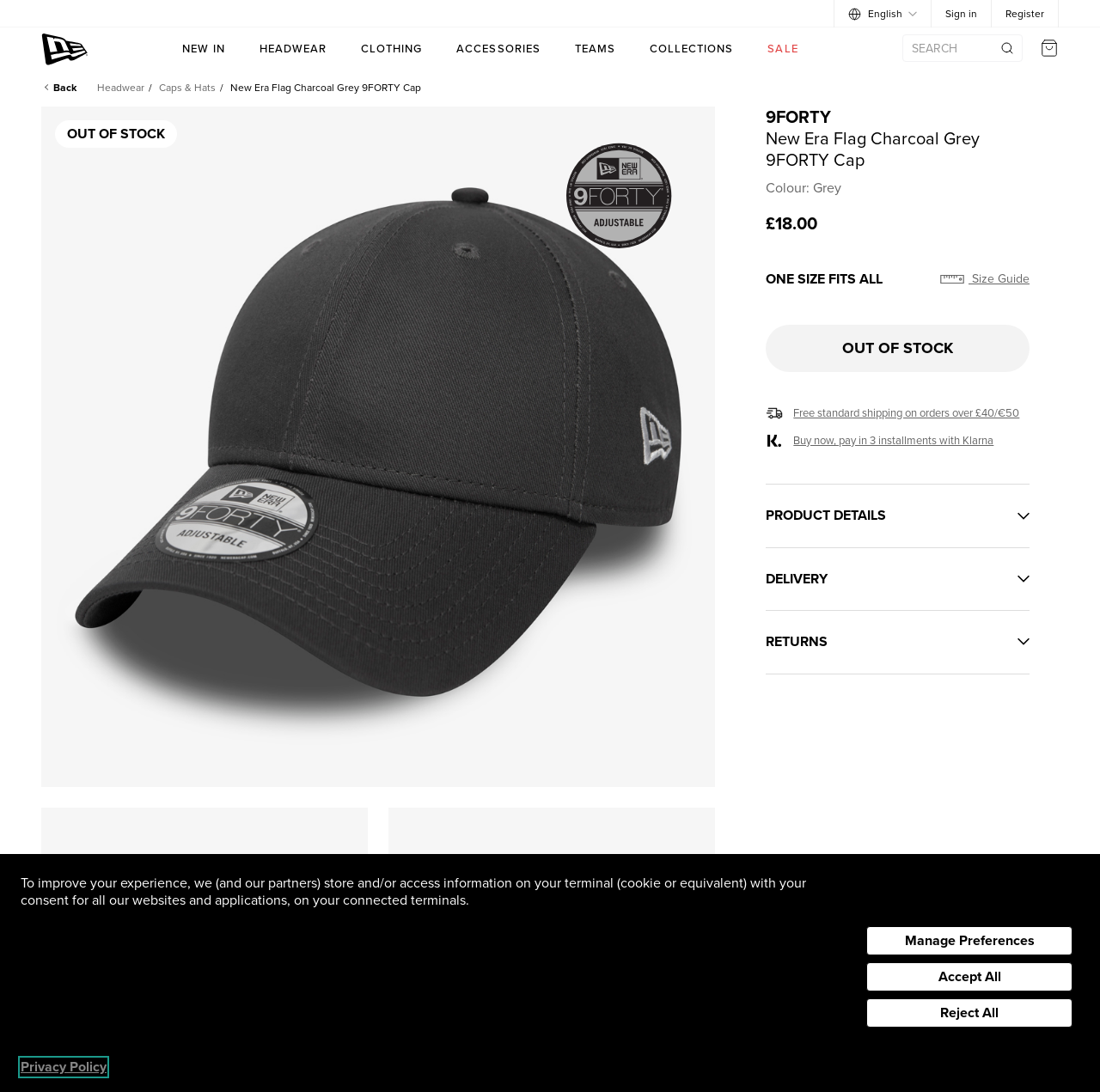Respond with a single word or phrase to the following question:
Is the New Era Flag Charcoal Grey 9FORTY Cap in stock?

No